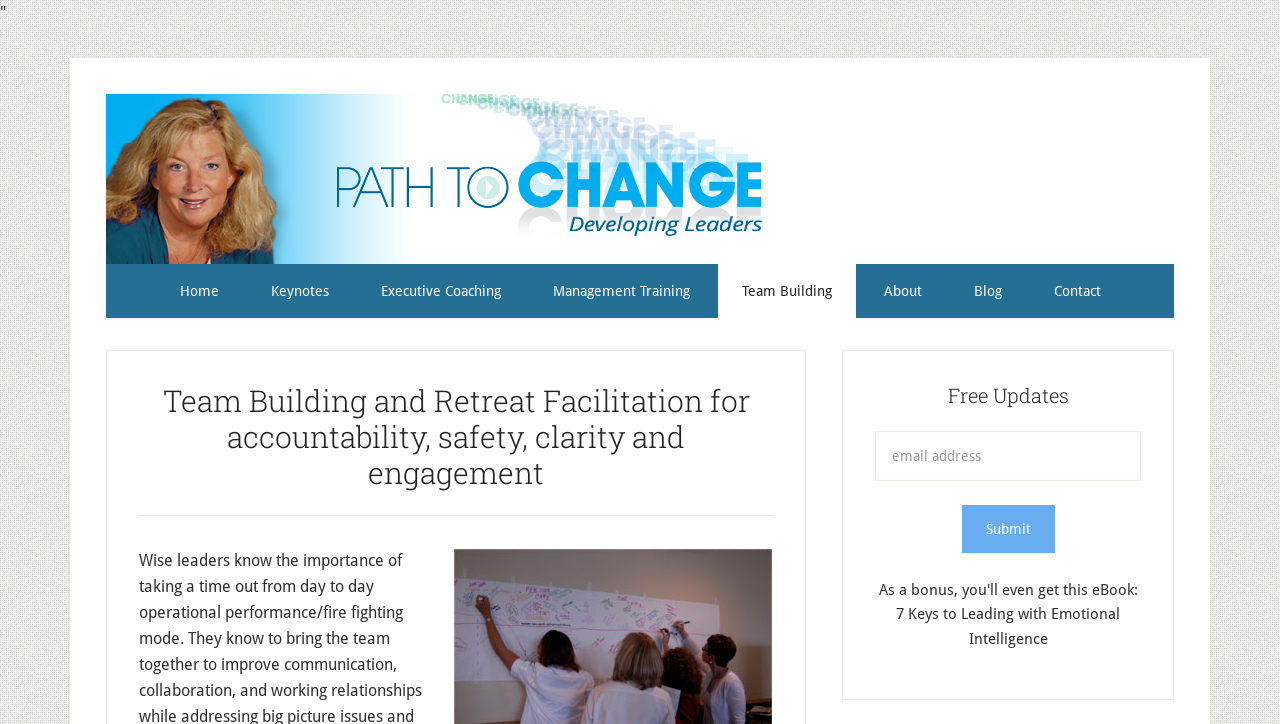Please determine the bounding box coordinates of the section I need to click to accomplish this instruction: "subscribe for free updates".

[0.684, 0.595, 0.891, 0.664]